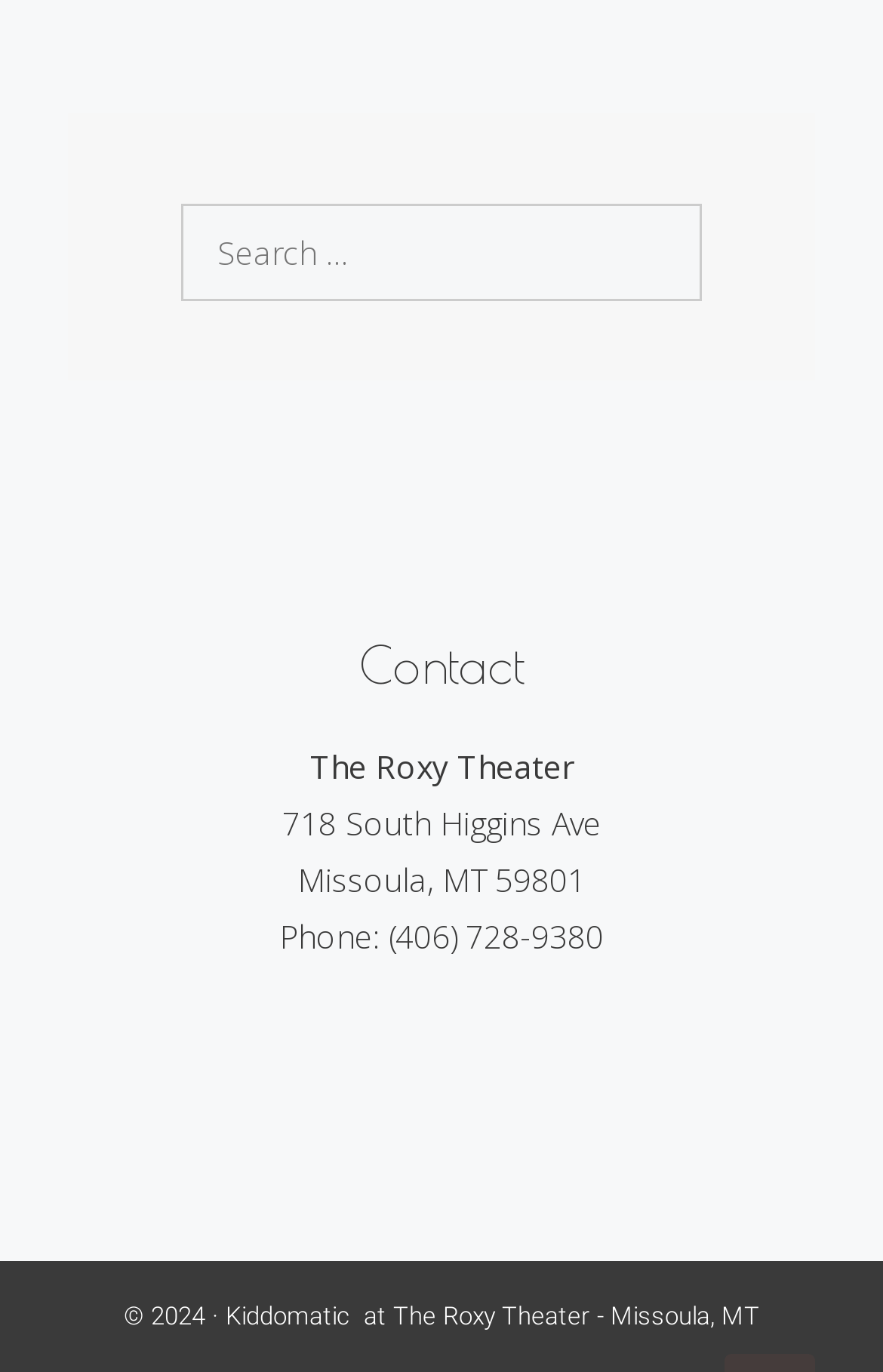Is there a search function on the webpage?
Based on the screenshot, provide a one-word or short-phrase response.

Yes